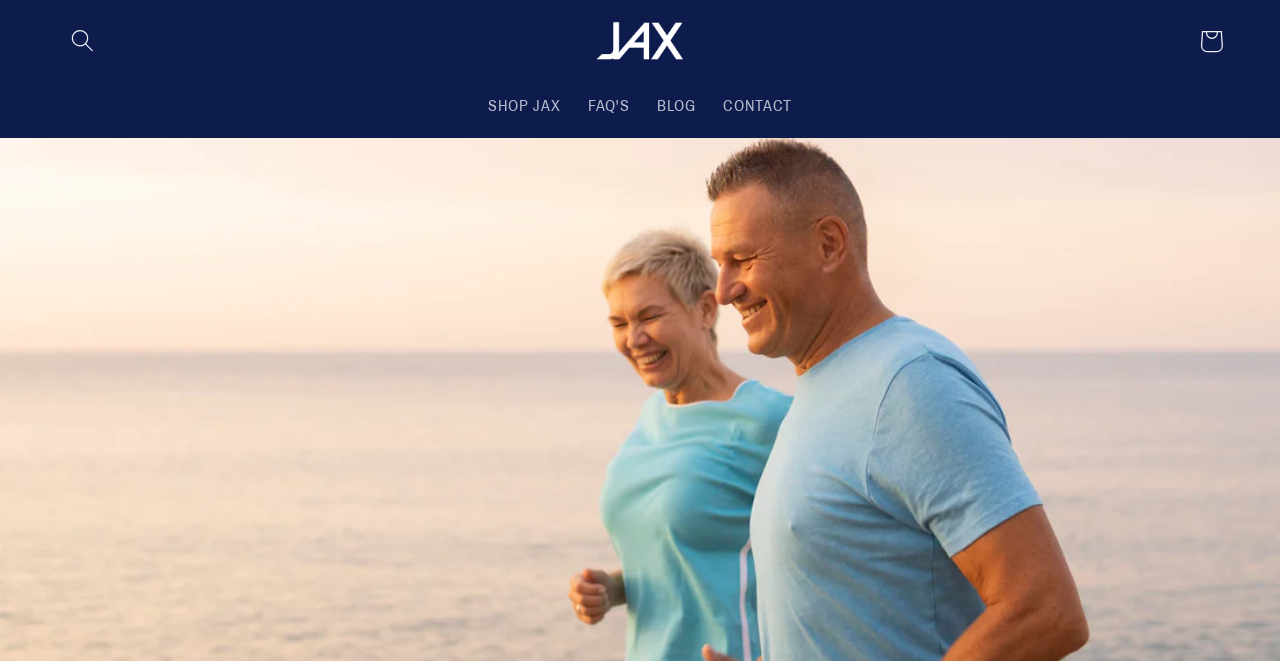Locate and extract the headline of this webpage.

How To Minimise The Negative Impacts Of Prostate Surgery